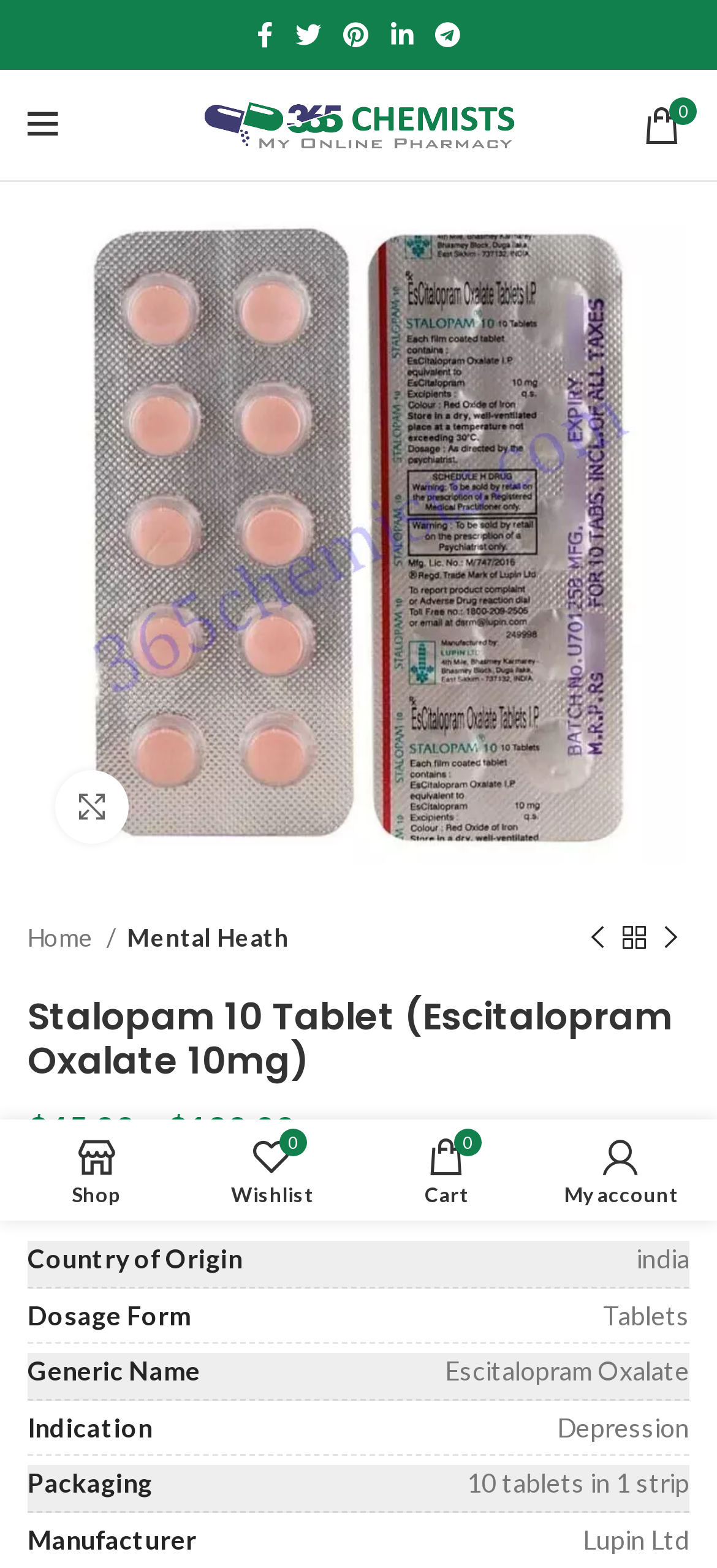Determine the coordinates of the bounding box that should be clicked to complete the instruction: "Add to wishlist". The coordinates should be represented by four float numbers between 0 and 1: [left, top, right, bottom].

[0.306, 0.752, 0.619, 0.768]